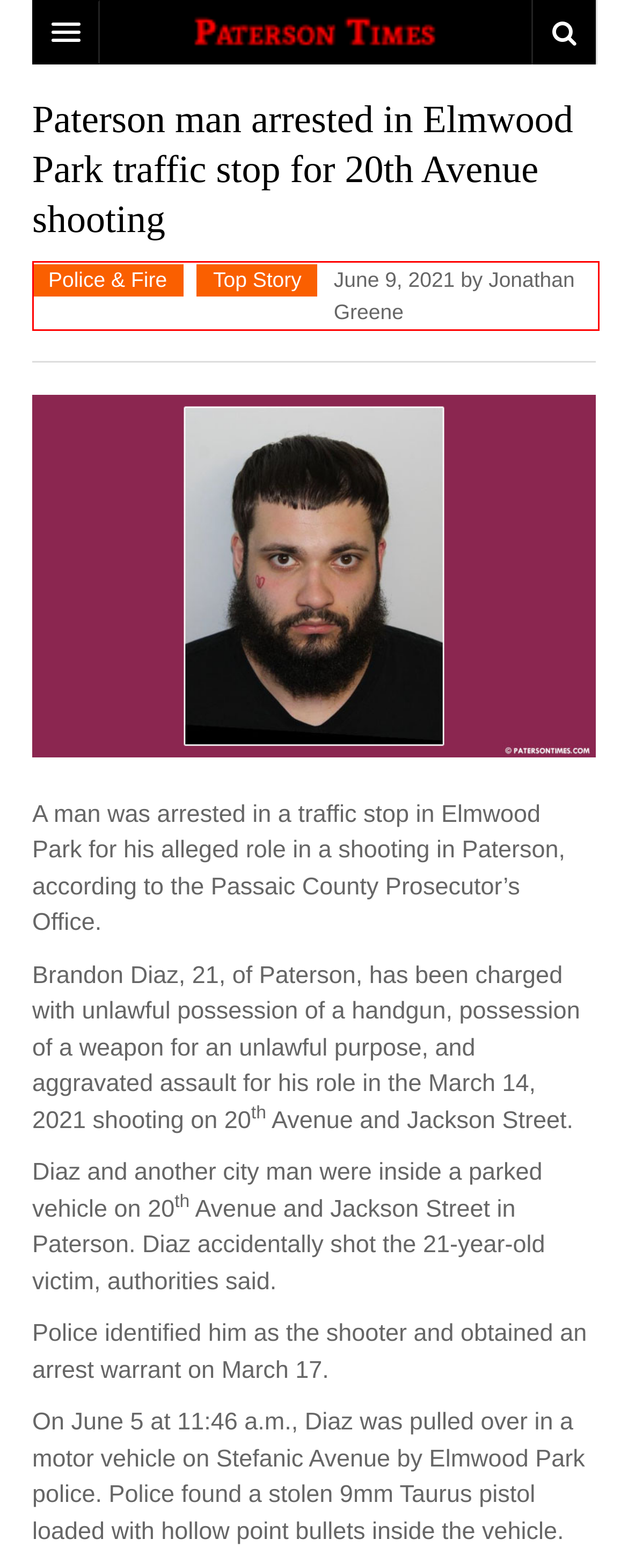You have a screenshot of a webpage with an element surrounded by a red bounding box. Choose the webpage description that best describes the new page after clicking the element inside the red bounding box. Here are the candidates:
A. Politics behind Paterson council’s vote to seek indicted mayor’s resignation | Paterson Times
B. Police & Fire | Paterson Times
C. Paterson Times Blog
D. Business administrator completed a poor investigation: Editorial | Paterson Times
E. Top Story | Paterson Times
F. Police, fire unions challenge Paterson’s move to state health plan | Paterson Times
G. Events | Paterson Times
H. Health department employees making under $25,000 set to get a boost | Paterson Times

F